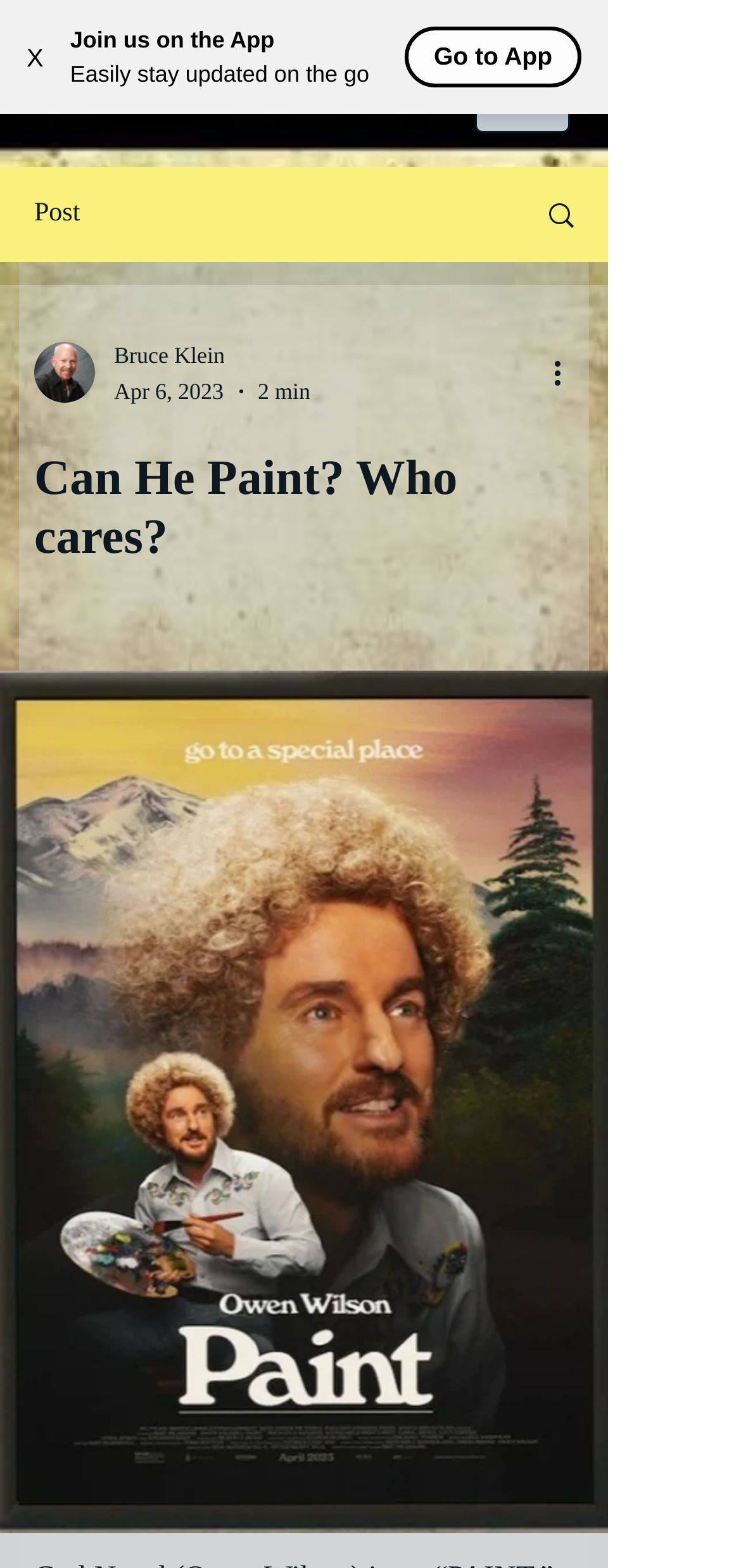Determine which piece of text is the heading of the webpage and provide it.

Can He Paint? Who cares?